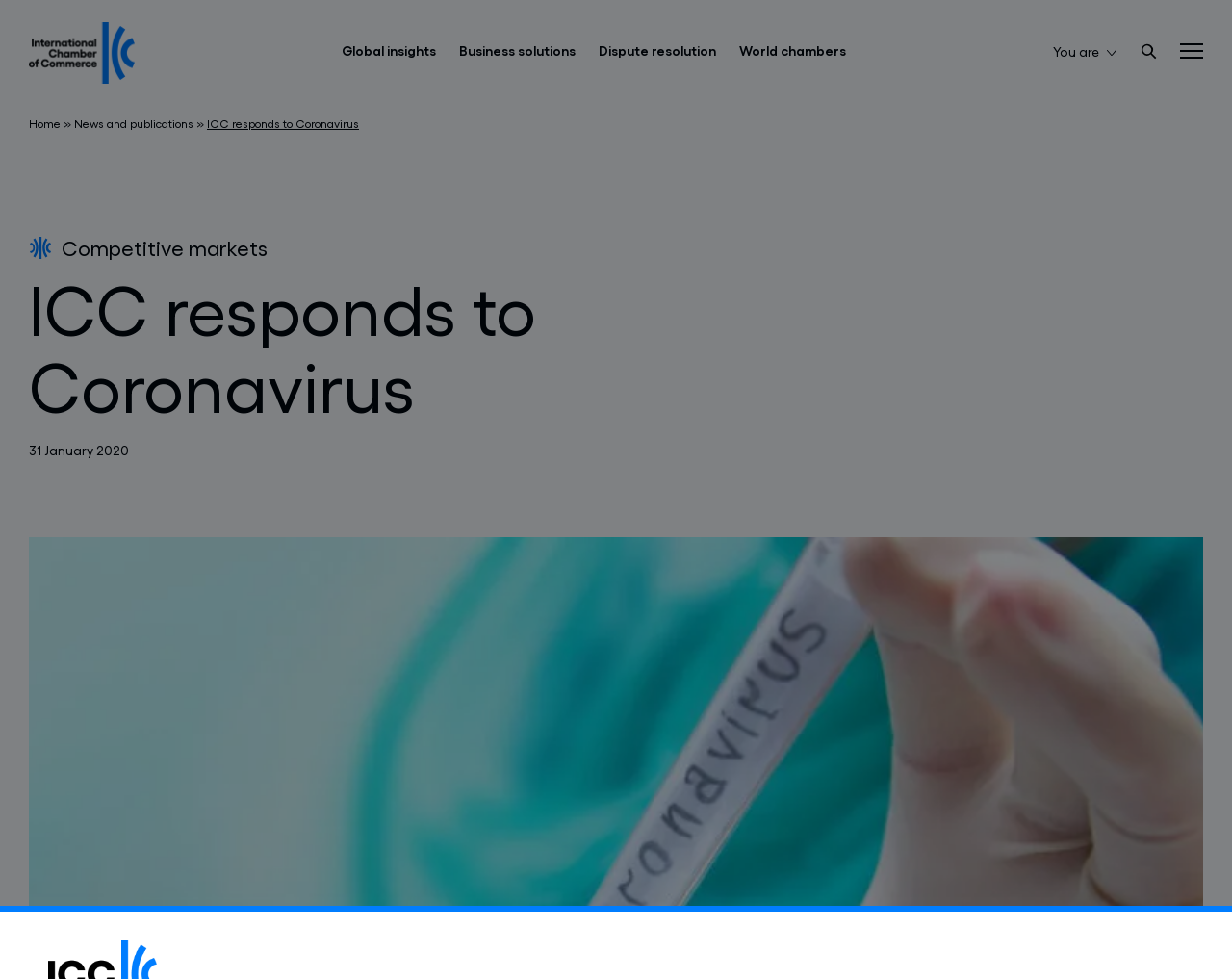Extract the bounding box coordinates for the HTML element that matches this description: "You are". The coordinates should be four float numbers between 0 and 1, i.e., [left, top, right, bottom].

[0.855, 0.044, 0.907, 0.061]